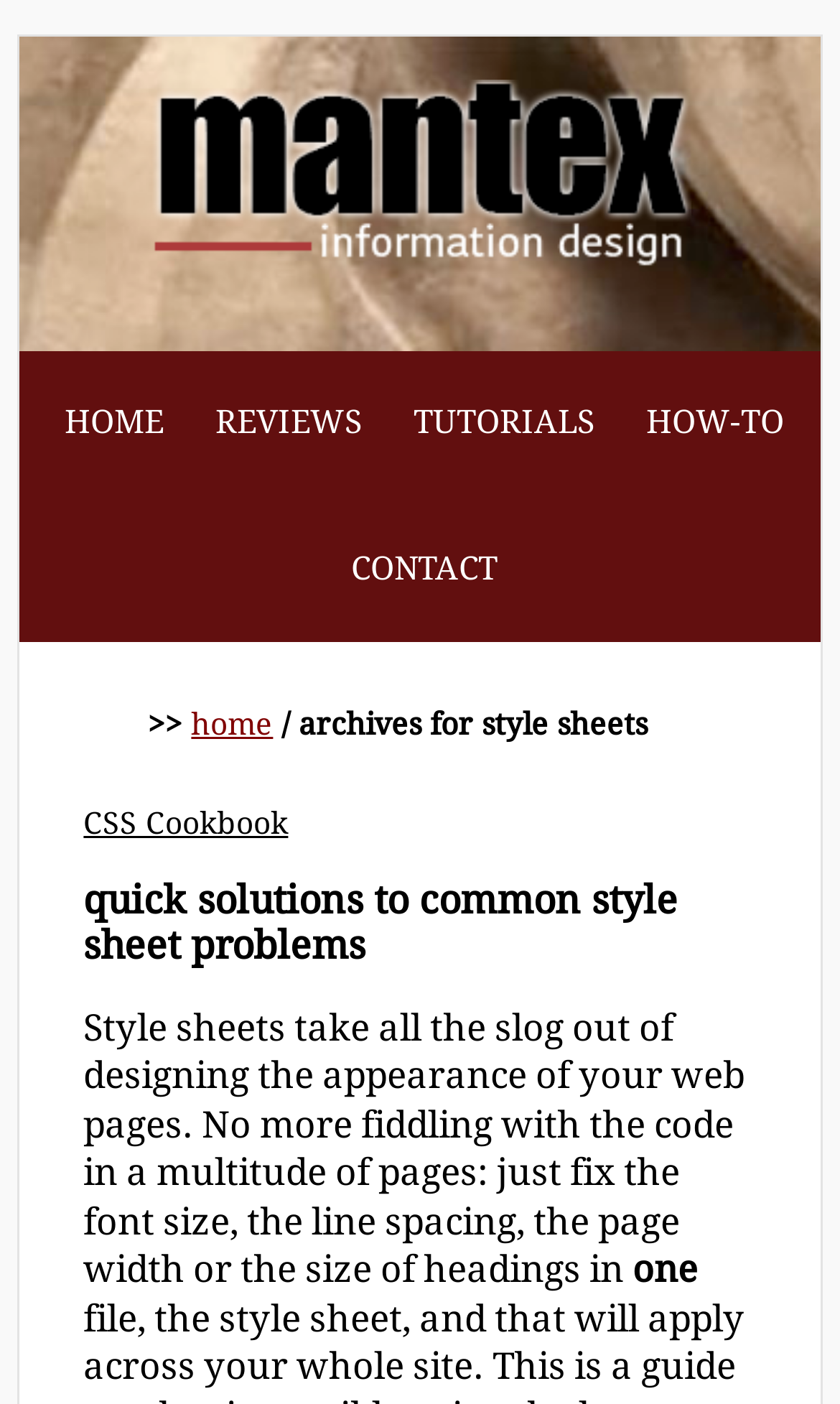Specify the bounding box coordinates of the element's area that should be clicked to execute the given instruction: "contact us". The coordinates should be four float numbers between 0 and 1, i.e., [left, top, right, bottom].

[0.387, 0.354, 0.623, 0.457]